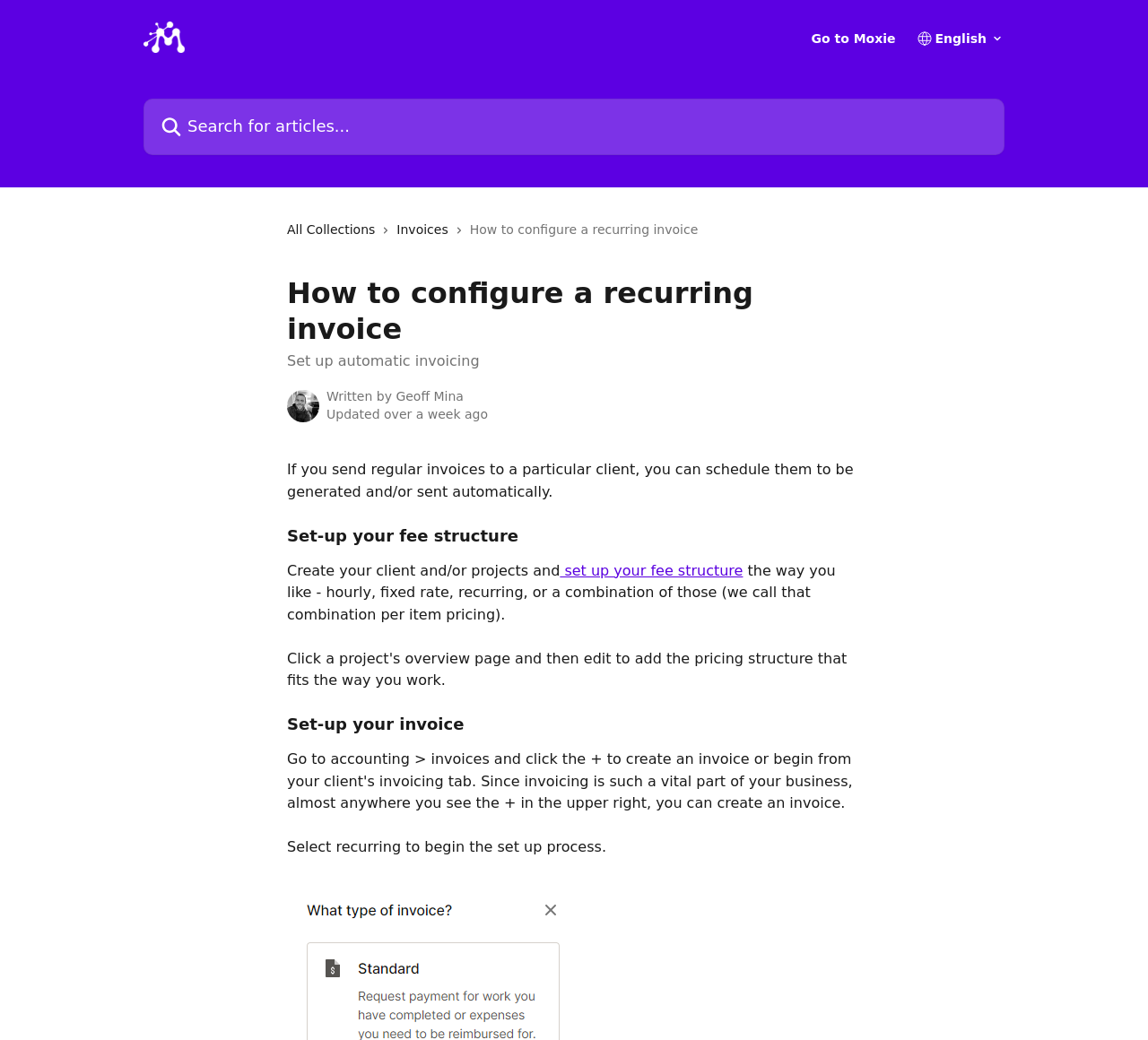Identify the bounding box for the UI element specified in this description: "set up your fee structure". The coordinates must be four float numbers between 0 and 1, formatted as [left, top, right, bottom].

[0.488, 0.54, 0.647, 0.557]